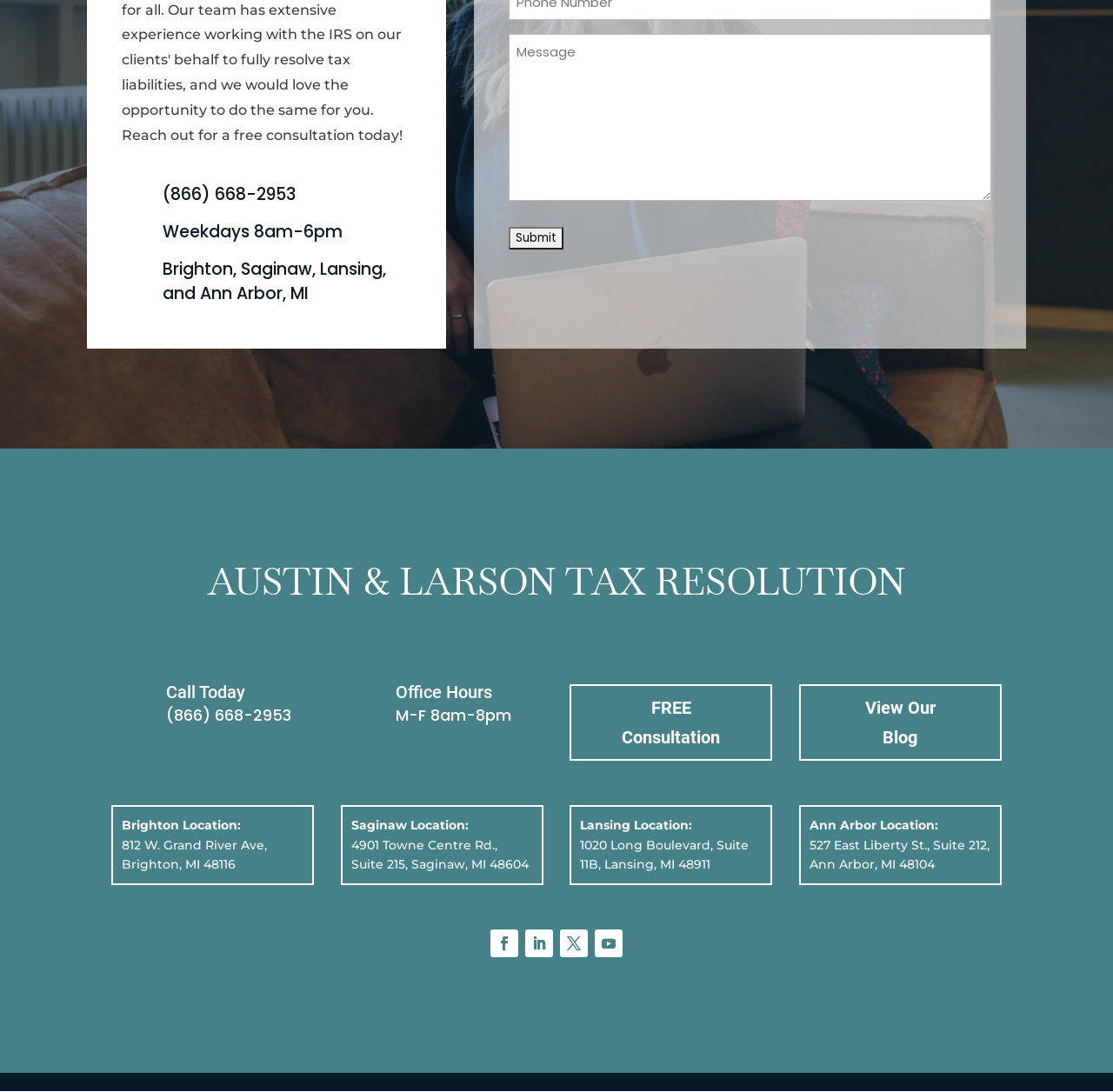What cities do the tax resolution services have locations in?
Give a single word or phrase as your answer by examining the image.

Brighton, Saginaw, Lansing, and Ann Arbor